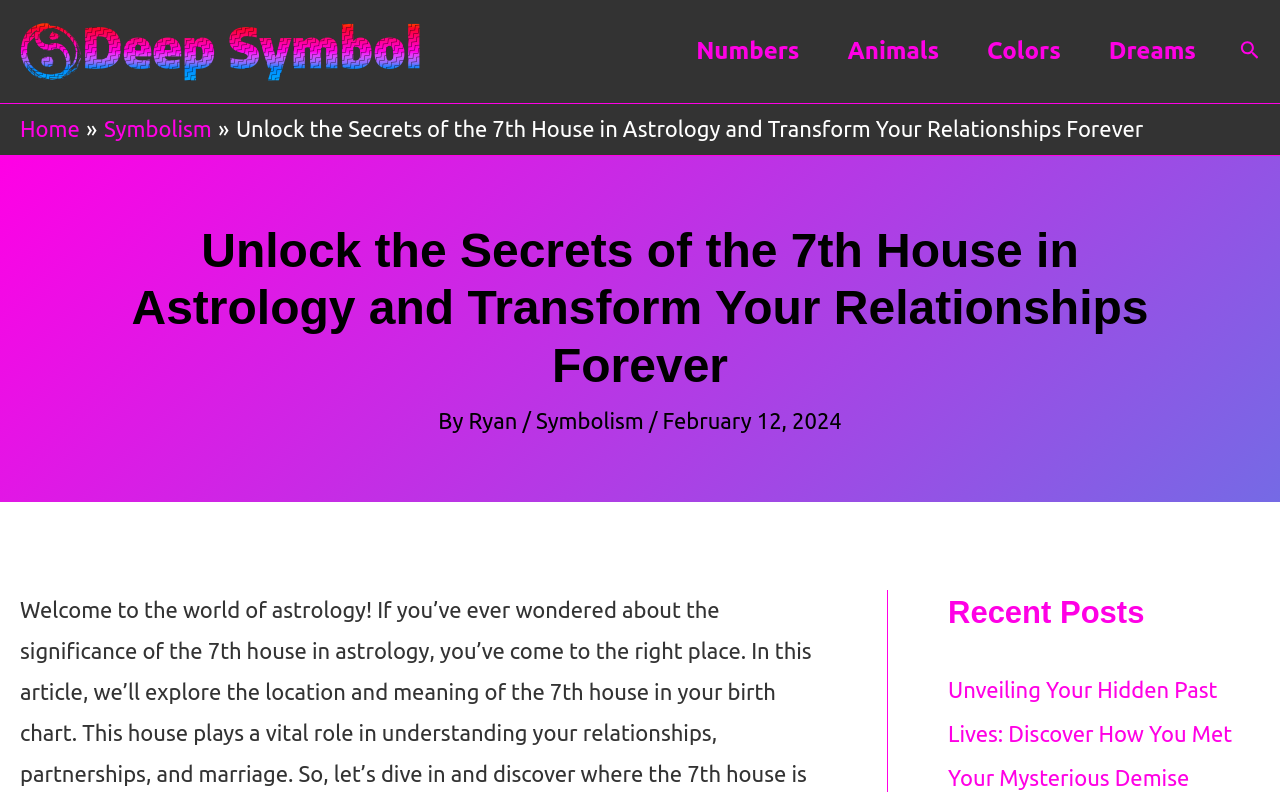Find the bounding box coordinates of the UI element according to this description: "alt="Deep Symbol Logo"".

[0.016, 0.046, 0.328, 0.077]